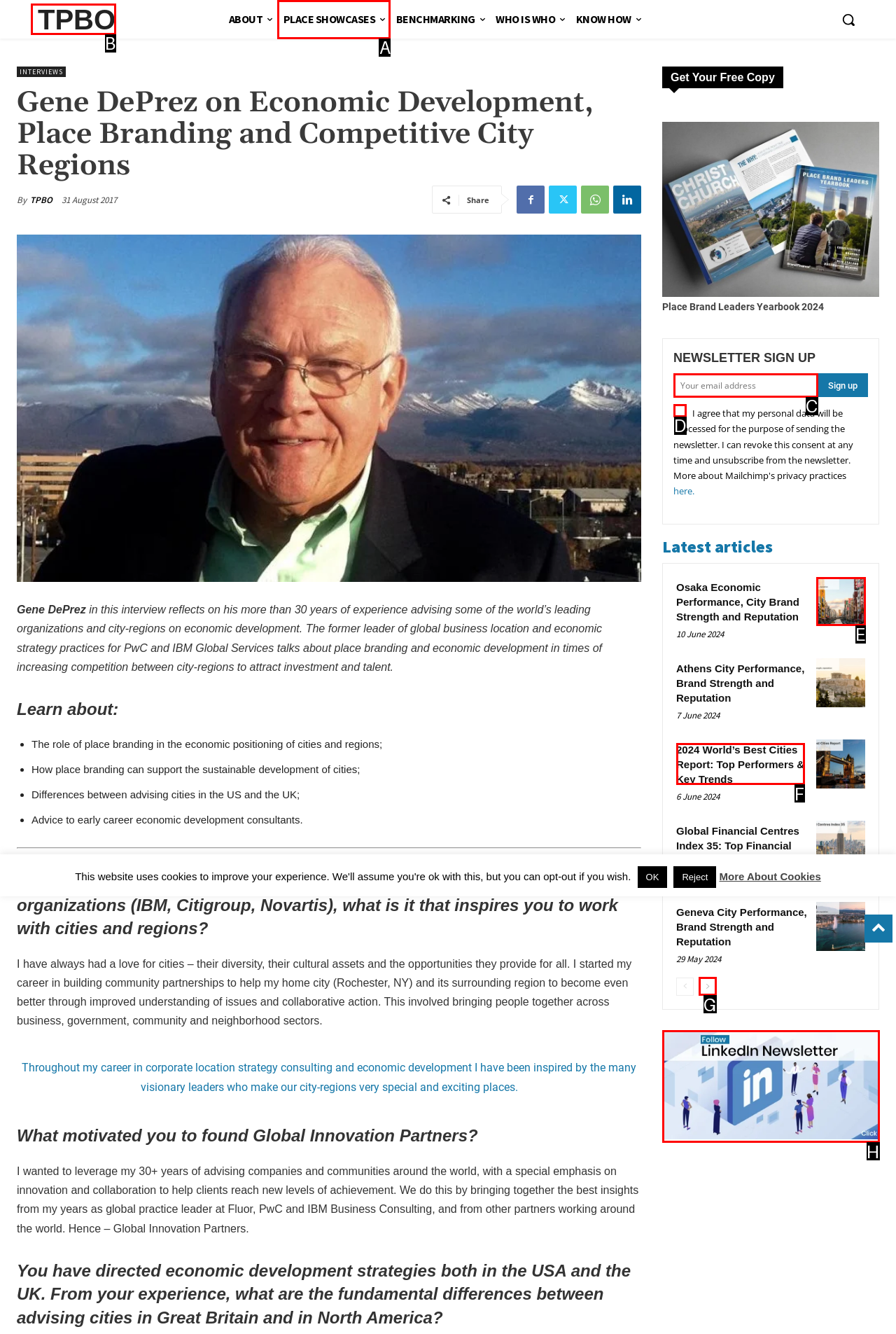To achieve the task: Read the latest article on Osaka Economic Performance, which HTML element do you need to click?
Respond with the letter of the correct option from the given choices.

E